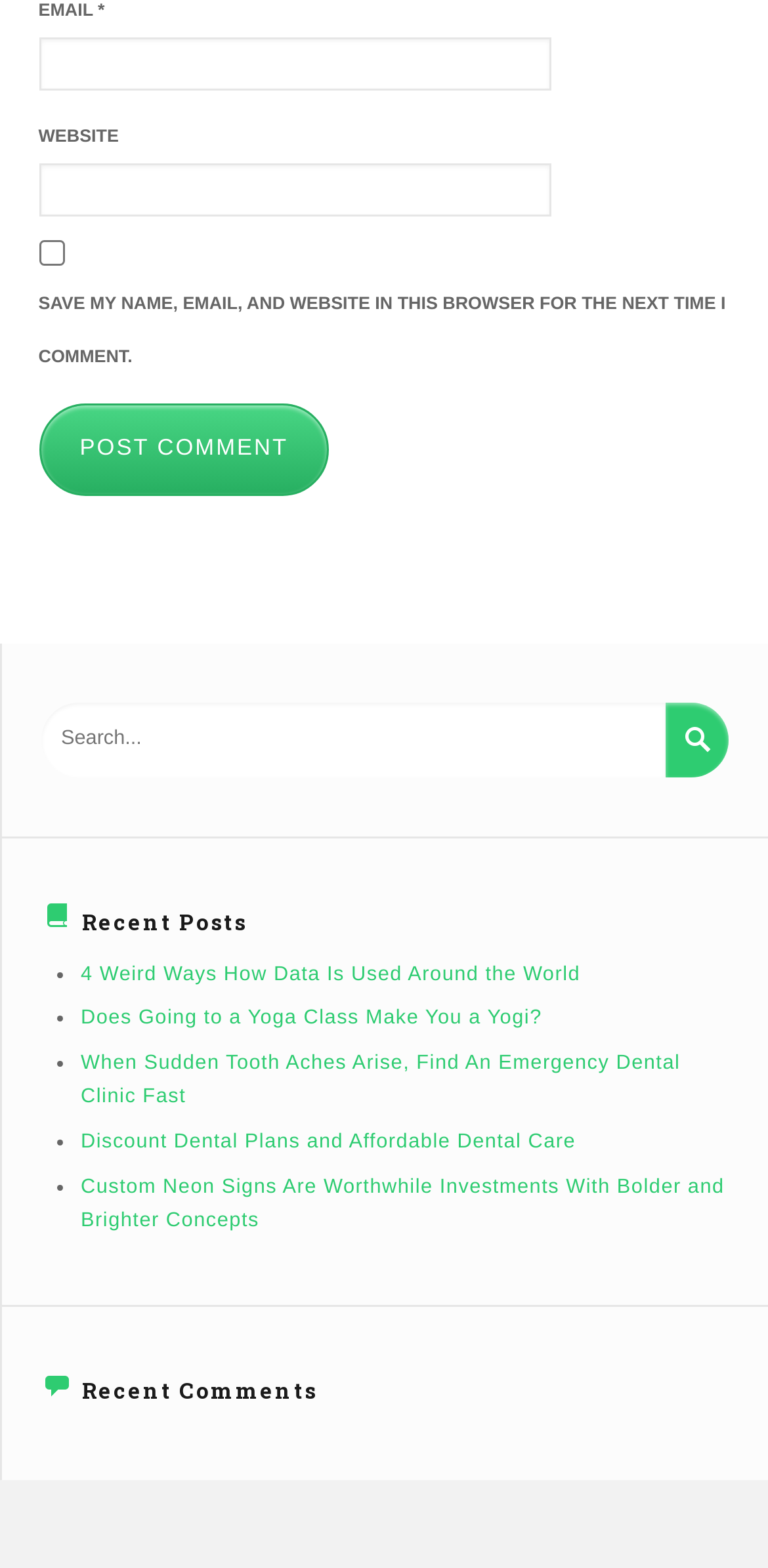Find the bounding box coordinates of the element you need to click on to perform this action: 'Search for something'. The coordinates should be represented by four float values between 0 and 1, in the format [left, top, right, bottom].

[0.054, 0.448, 0.867, 0.496]